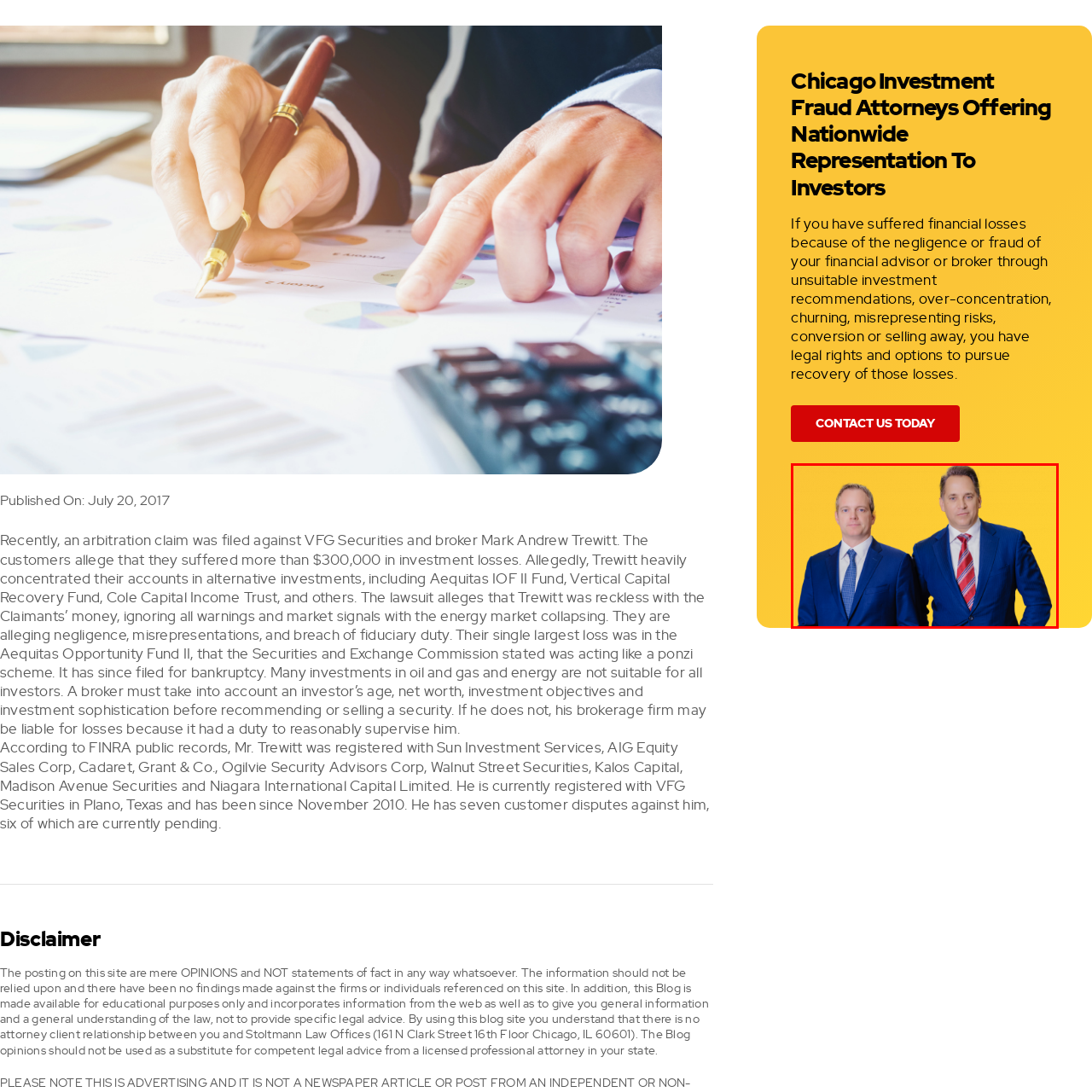What is the profession of the two men?
Analyze the image highlighted by the red bounding box and give a detailed response to the question using the information from the image.

The caption states that their expressions convey confidence and professionalism, reflecting their roles as attorneys specializing in investment fraud, which implies that the two men are attorneys.